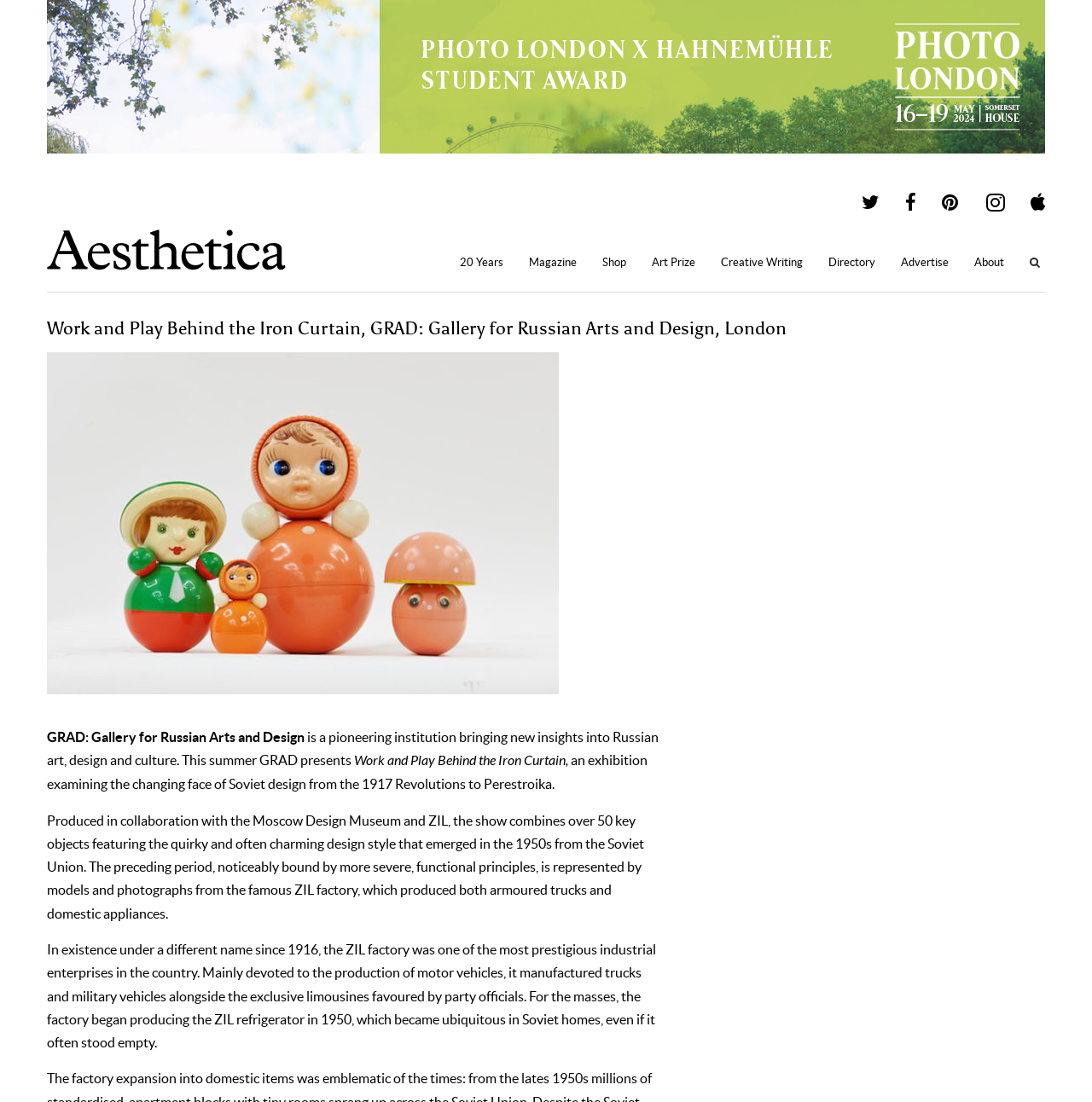From the screenshot, find the bounding box of the UI element matching this description: "Advertise". Supply the bounding box coordinates in the form [left, top, right, bottom], each a float between 0 and 1.

[0.813, 0.225, 0.88, 0.253]